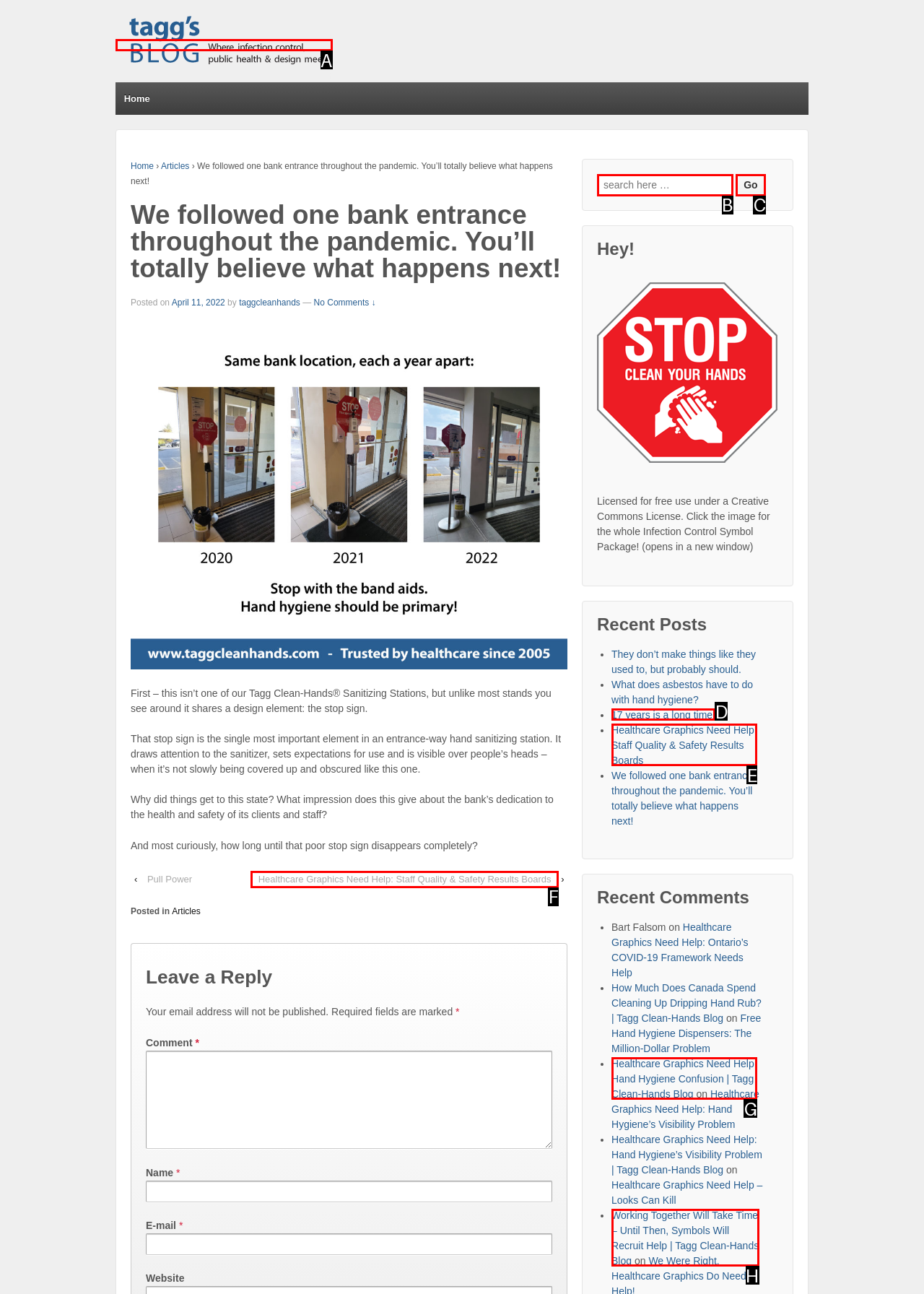Based on the provided element description: parent_node: Search for: name="submit" value="Go", identify the best matching HTML element. Respond with the corresponding letter from the options shown.

C